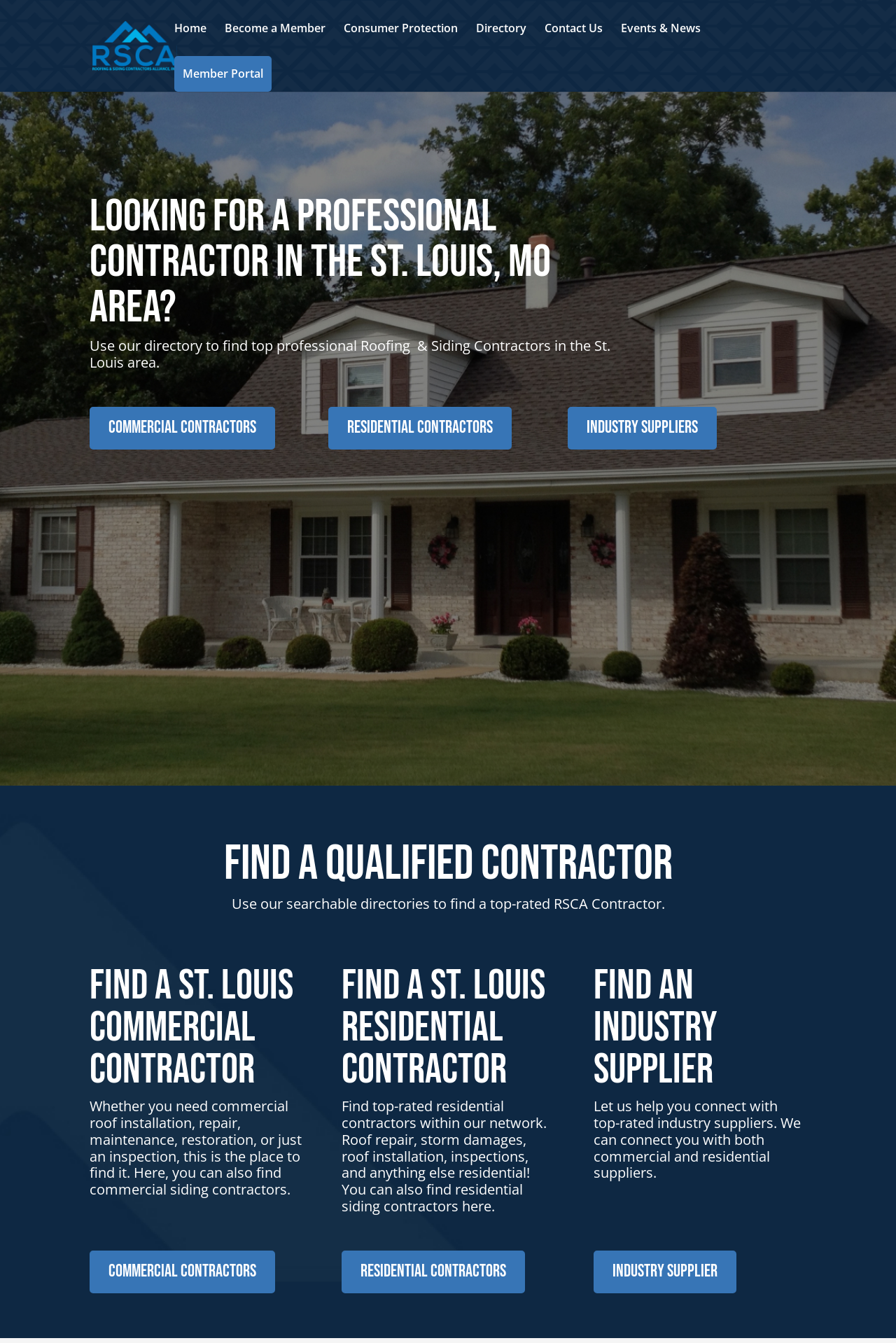Identify the bounding box coordinates for the element you need to click to achieve the following task: "search for commercial contractors". Provide the bounding box coordinates as four float numbers between 0 and 1, in the form [left, top, right, bottom].

[0.1, 0.303, 0.307, 0.335]